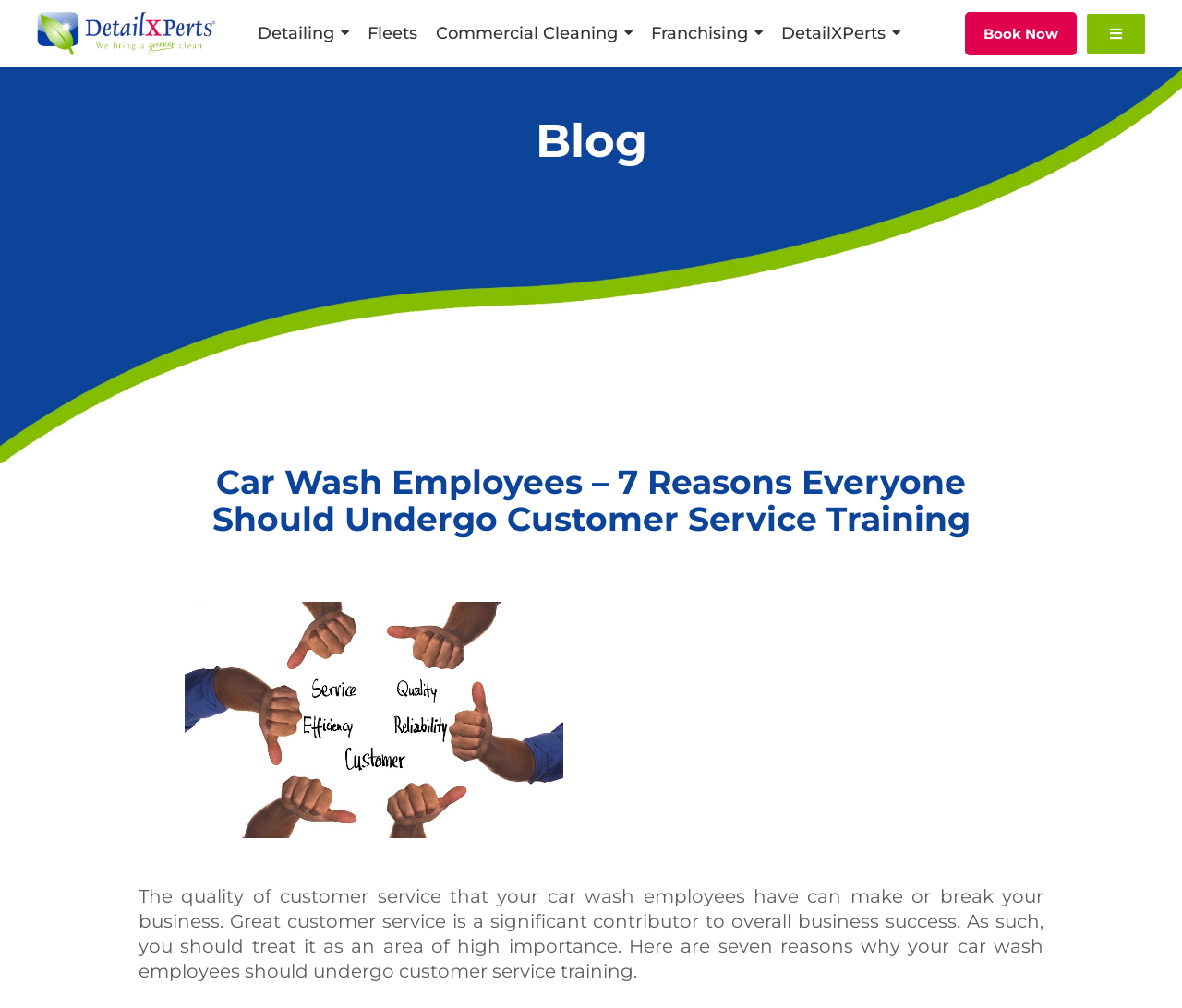Provide an in-depth caption for the elements present on the webpage.

The webpage is about the importance of customer service training for car wash employees. At the top, there are seven links aligned horizontally, including "Detailing", "Fleets", "Commercial Cleaning", "Franchising", "DetailXPerts", and "Book Now", with a button on the far right. Below these links, there is a heading "Blog" on the left side, and a larger heading "Car Wash Employees – 7 Reasons Everyone Should Undergo Customer Service Training" in the middle. 

To the right of the larger heading, there is an image related to customer service training. Below the image, there is a paragraph of text that explains the significance of customer service in a car wash business, stating that it can make or break the business, and highlighting the importance of treating it as a high-priority area. The text then introduces seven reasons why car wash employees should undergo customer service training.